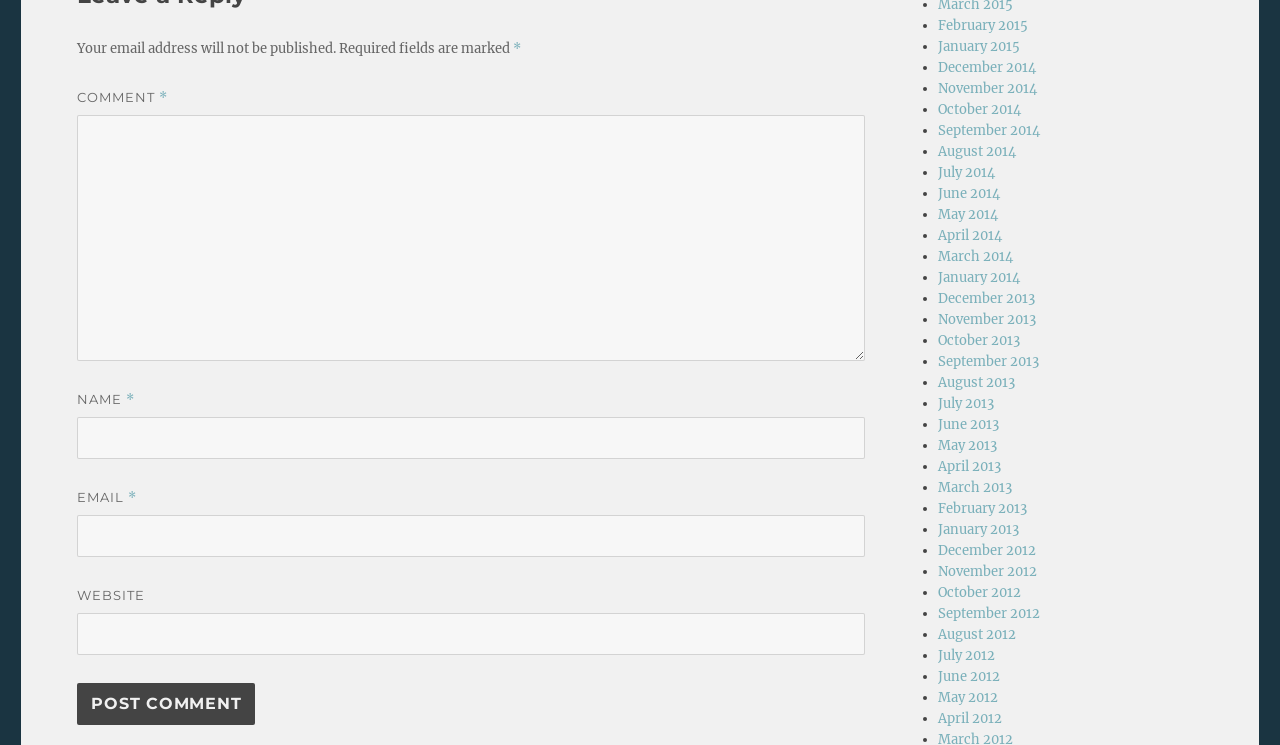What is the purpose of the asterisks (*) on the webpage?
Use the information from the image to give a detailed answer to the question.

The asterisks (*) are located next to the 'COMMENT', 'NAME', and 'EMAIL' textboxes, which suggests that they are used to indicate that these fields are required to be filled in. This is a common convention used on web forms to indicate required fields.